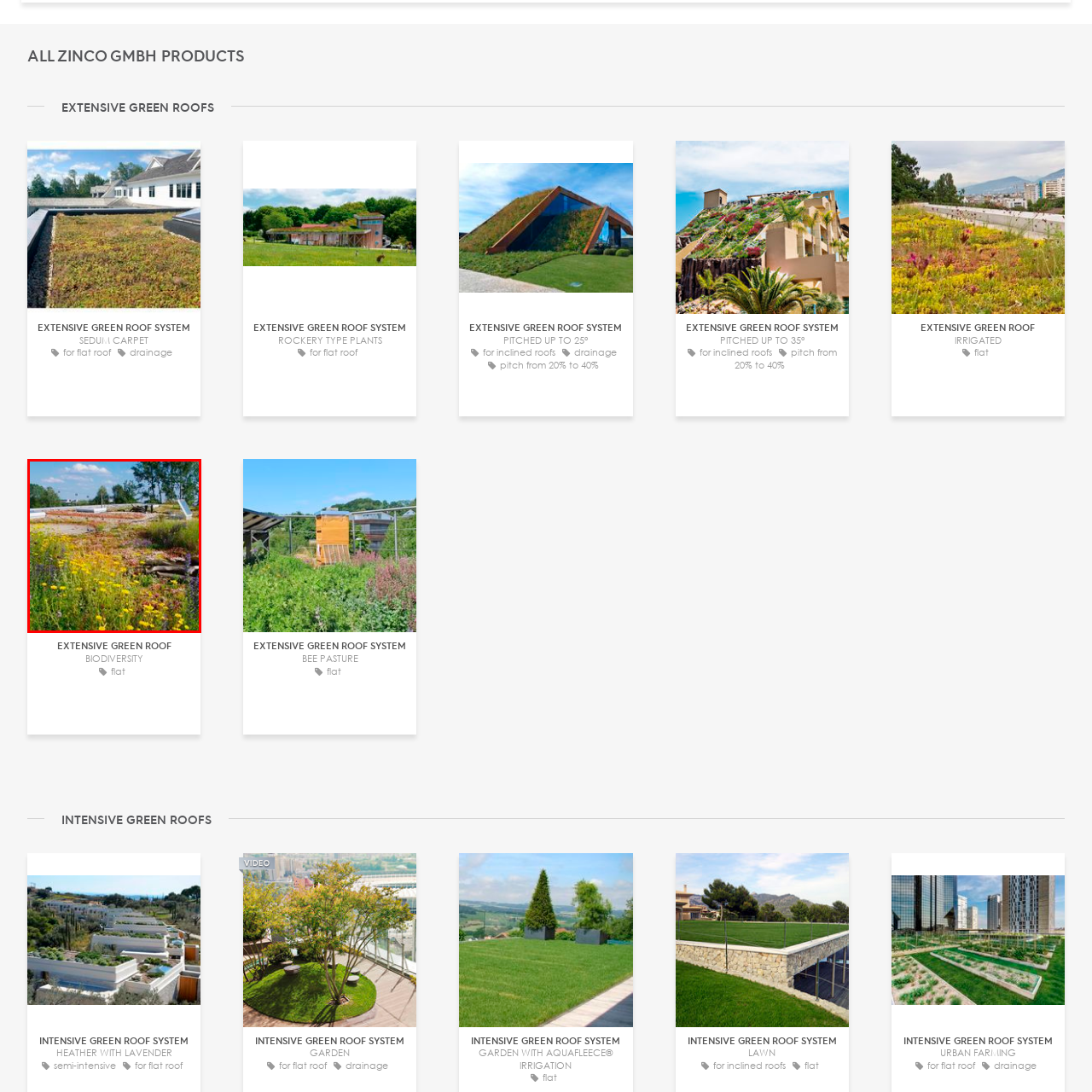Look at the area marked with a blue rectangle, What is the purpose of the sections on the roof? 
Provide your answer using a single word or phrase.

Drainage